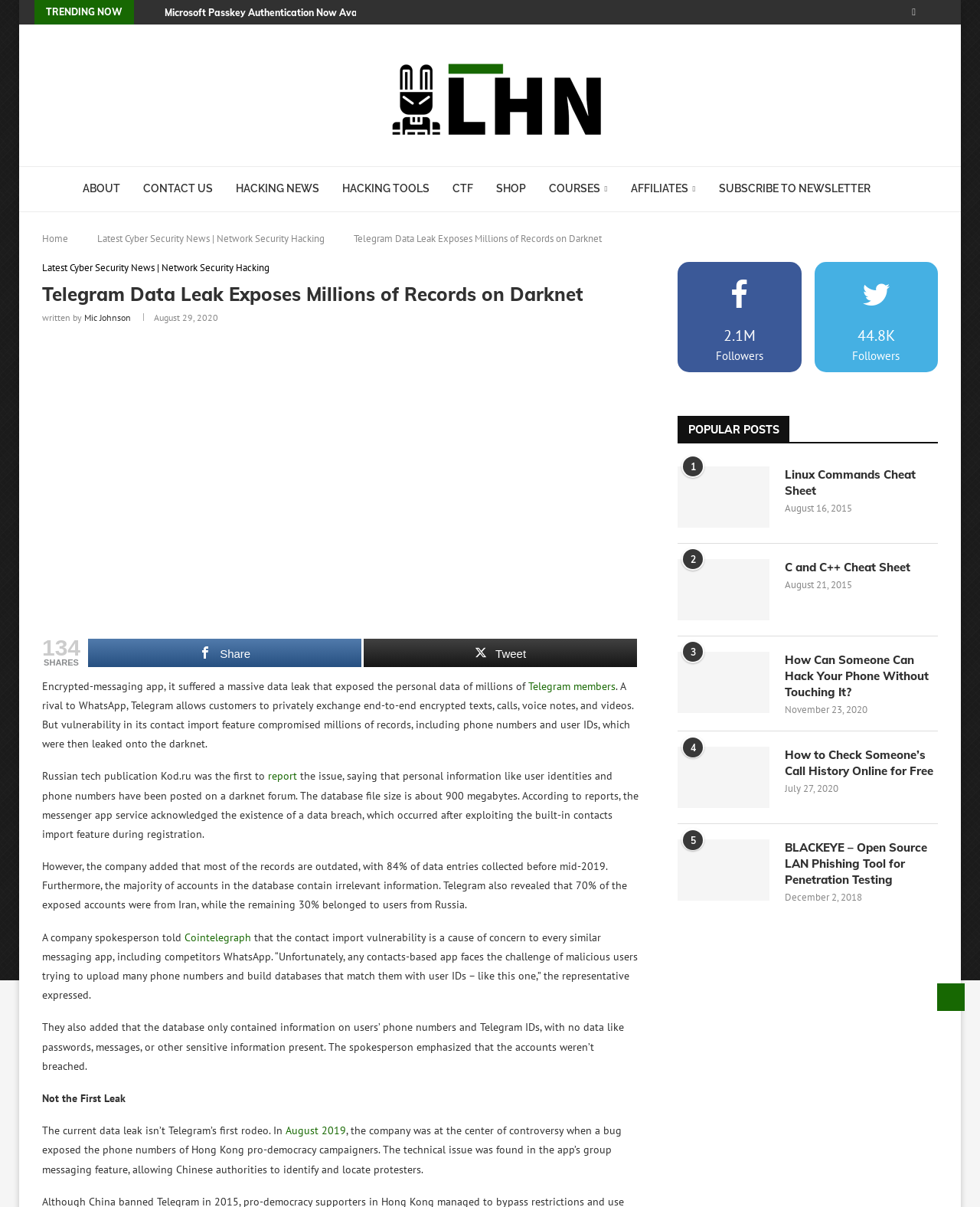Answer the following inquiry with a single word or phrase:
How many shares does the latest article have?

134